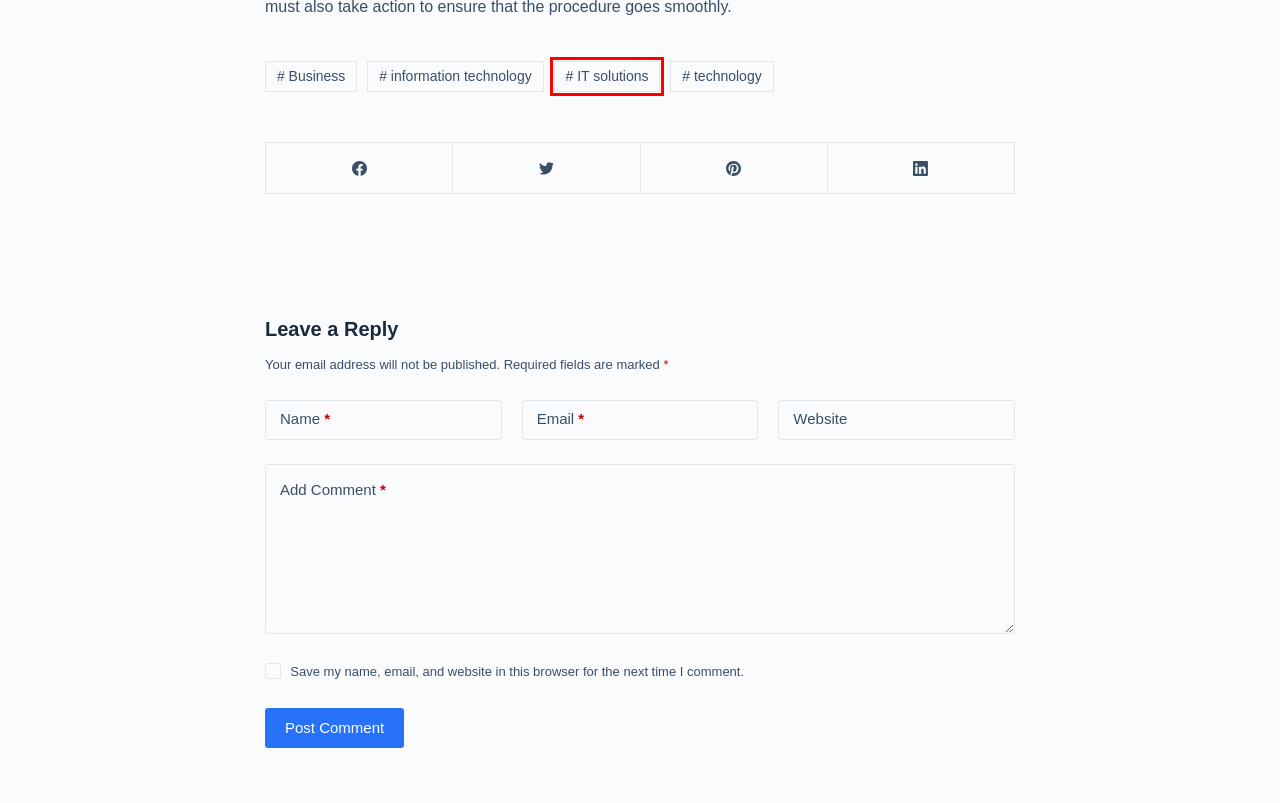Examine the screenshot of a webpage with a red bounding box around a UI element. Your task is to identify the webpage description that best corresponds to the new webpage after clicking the specified element. The given options are:
A. samaunkabirseo, Author at Business Online
B. News Archives - Business Online
C. Games Archives - Business Online
D. Technology Archives - Business Online
E. IT solutions Archives - Business Online
F. technology Archives - Business Online
G. Health Archives - Business Online
H. information technology Archives - Business Online

E